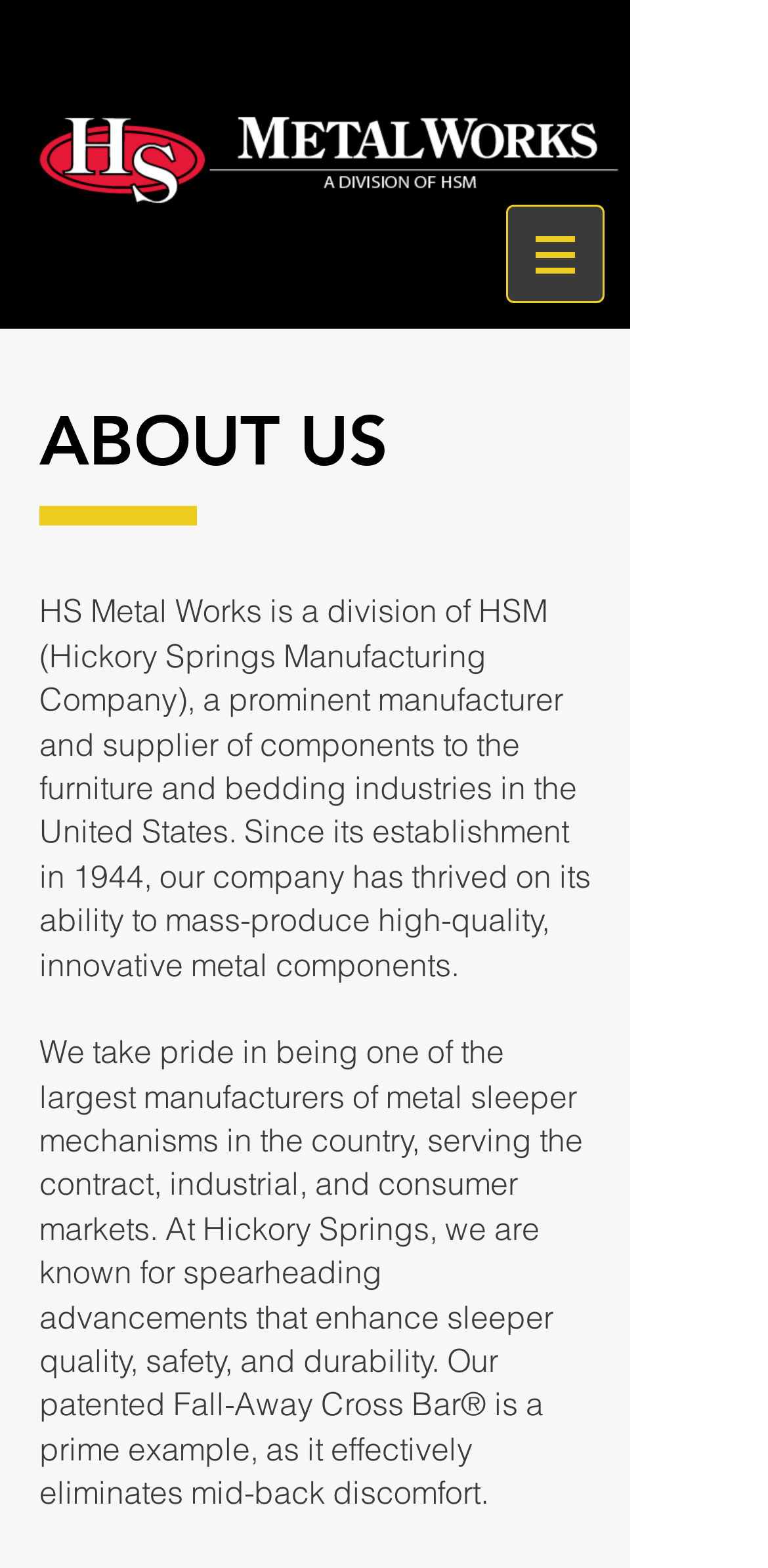What is the company known for?
Offer a detailed and exhaustive answer to the question.

I found the answer by reading the StaticText element that says '...we are known for spearheading advancements that enhance sleeper quality, safety, and durability...' which indicates that the company is known for improving sleeper quality, safety, and durability.